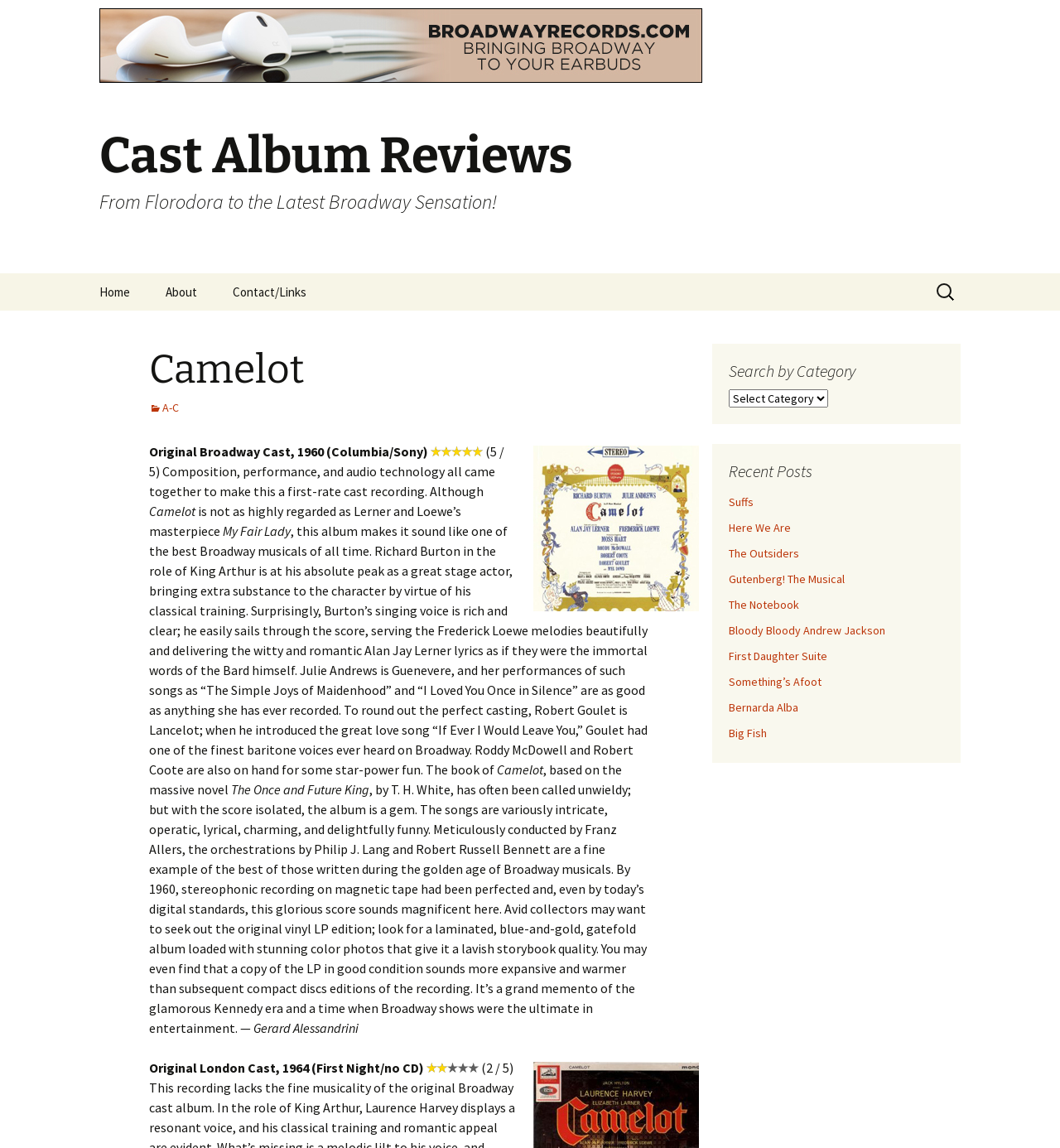Please identify the bounding box coordinates for the region that you need to click to follow this instruction: "Go to the home page".

[0.078, 0.238, 0.138, 0.271]